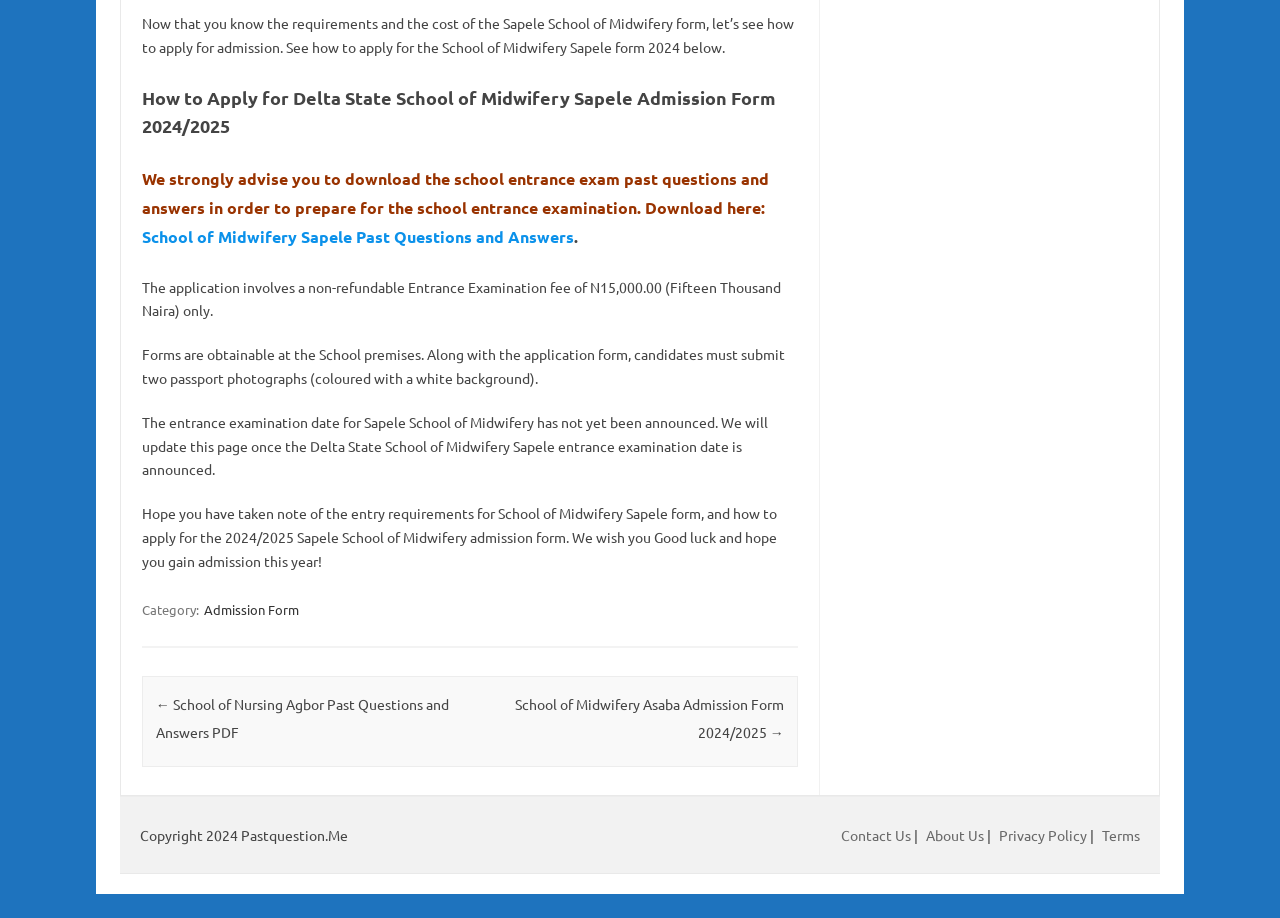What is the current status of the Sapele School of Midwifery entrance examination date?
Please interpret the details in the image and answer the question thoroughly.

The answer can be found in the paragraph that mentions the entrance examination date for Sapele School of Midwifery has not yet been announced.